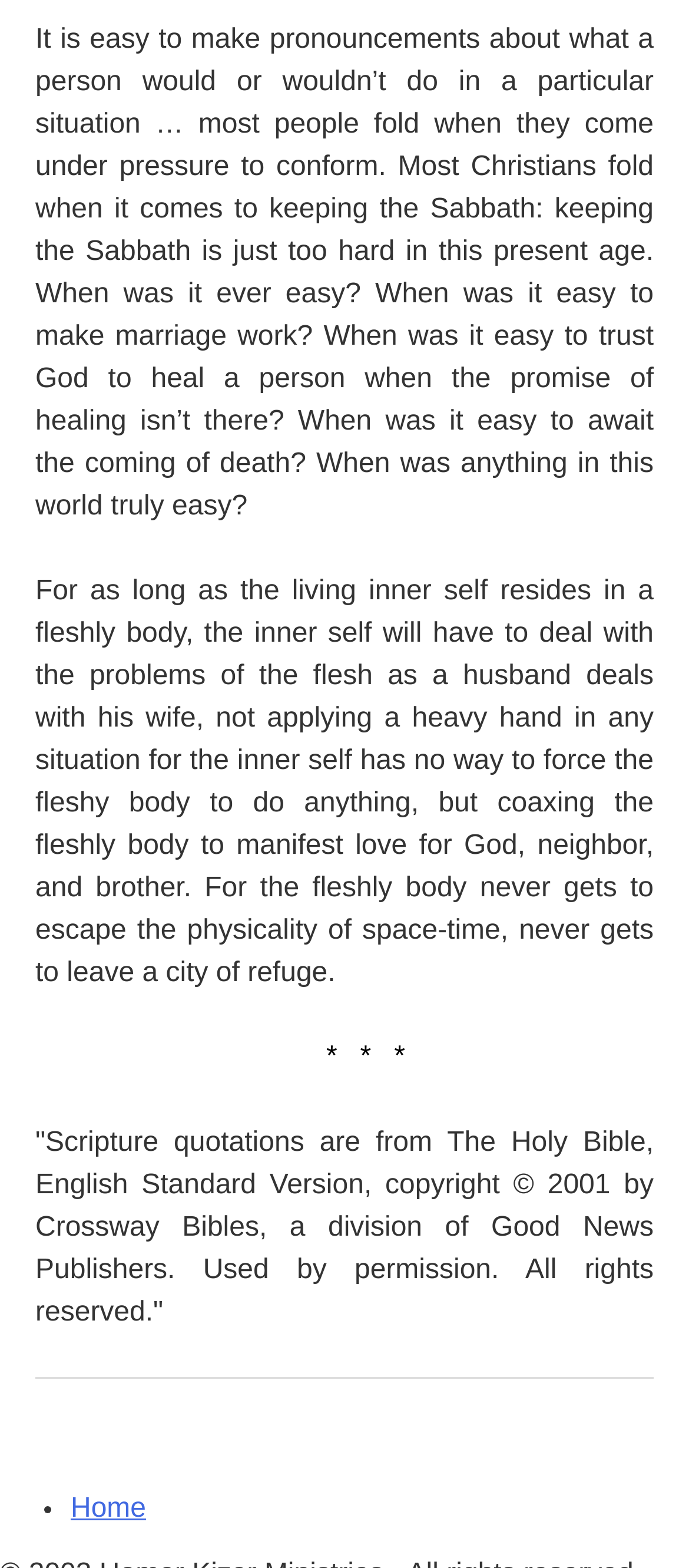Based on the image, provide a detailed response to the question:
What is the purpose of the inner self?

According to the text, the purpose of the inner self is to manifest love for God, neighbor, and brother, and to coax the fleshly body to do so, rather than forcing it.